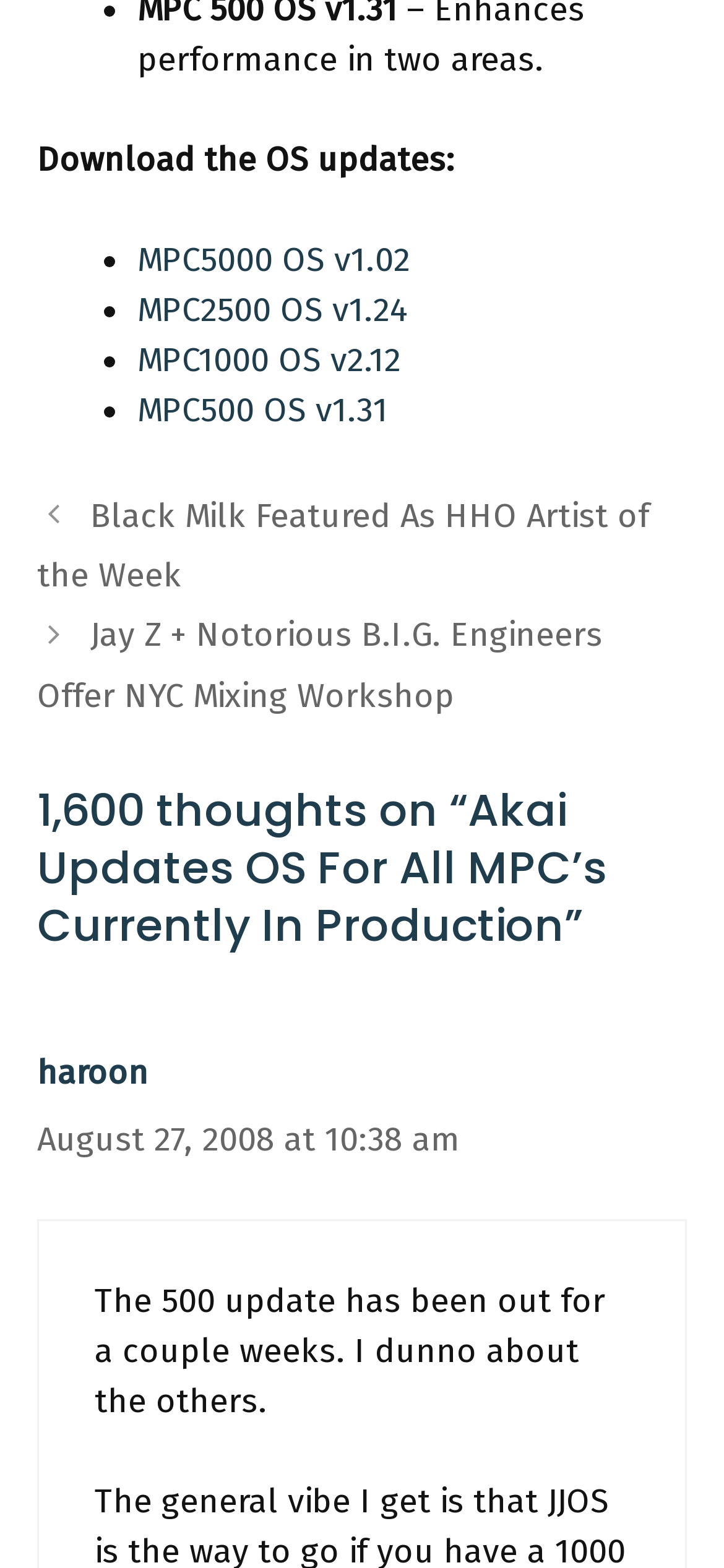What is the latest comment author?
Please analyze the image and answer the question with as much detail as possible.

I looked at the comment section and found the latest comment author, which is 'haroon', linked next to the comment timestamp.